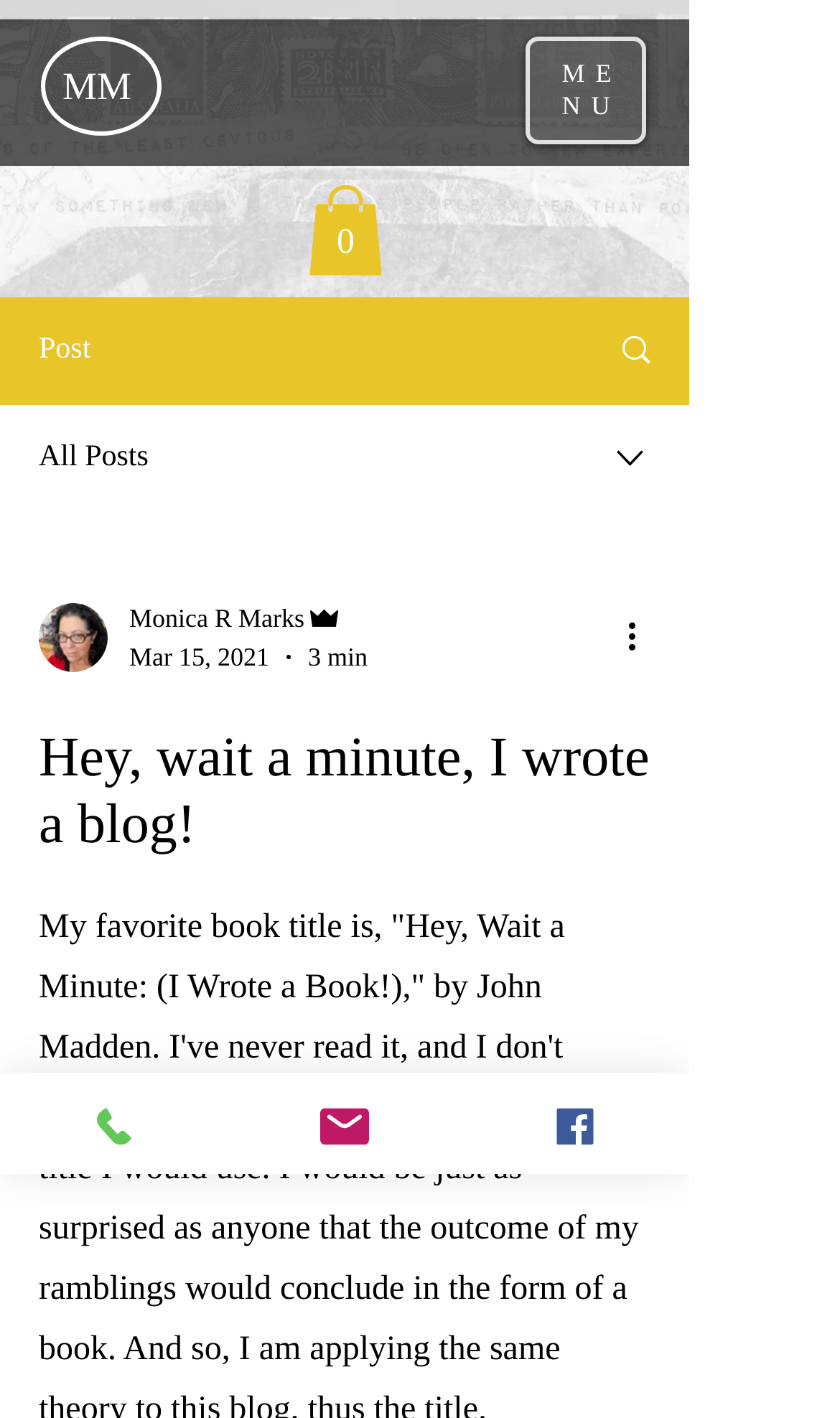Provide the bounding box coordinates of the UI element that matches the description: "Monica R Marks".

[0.154, 0.421, 0.438, 0.45]